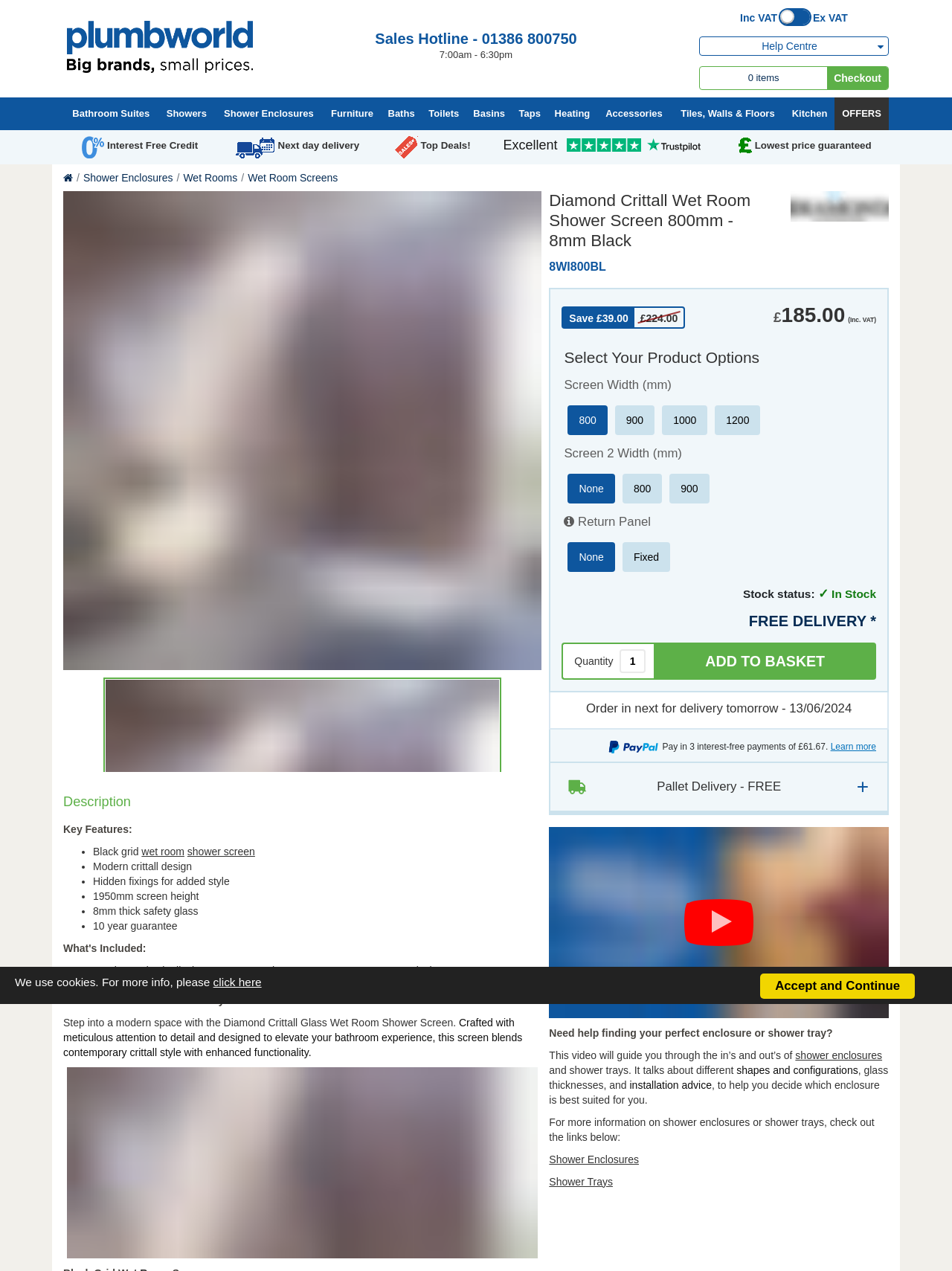Does the product come with a shower tray and waste? Refer to the image and provide a one-word or short phrase answer.

No